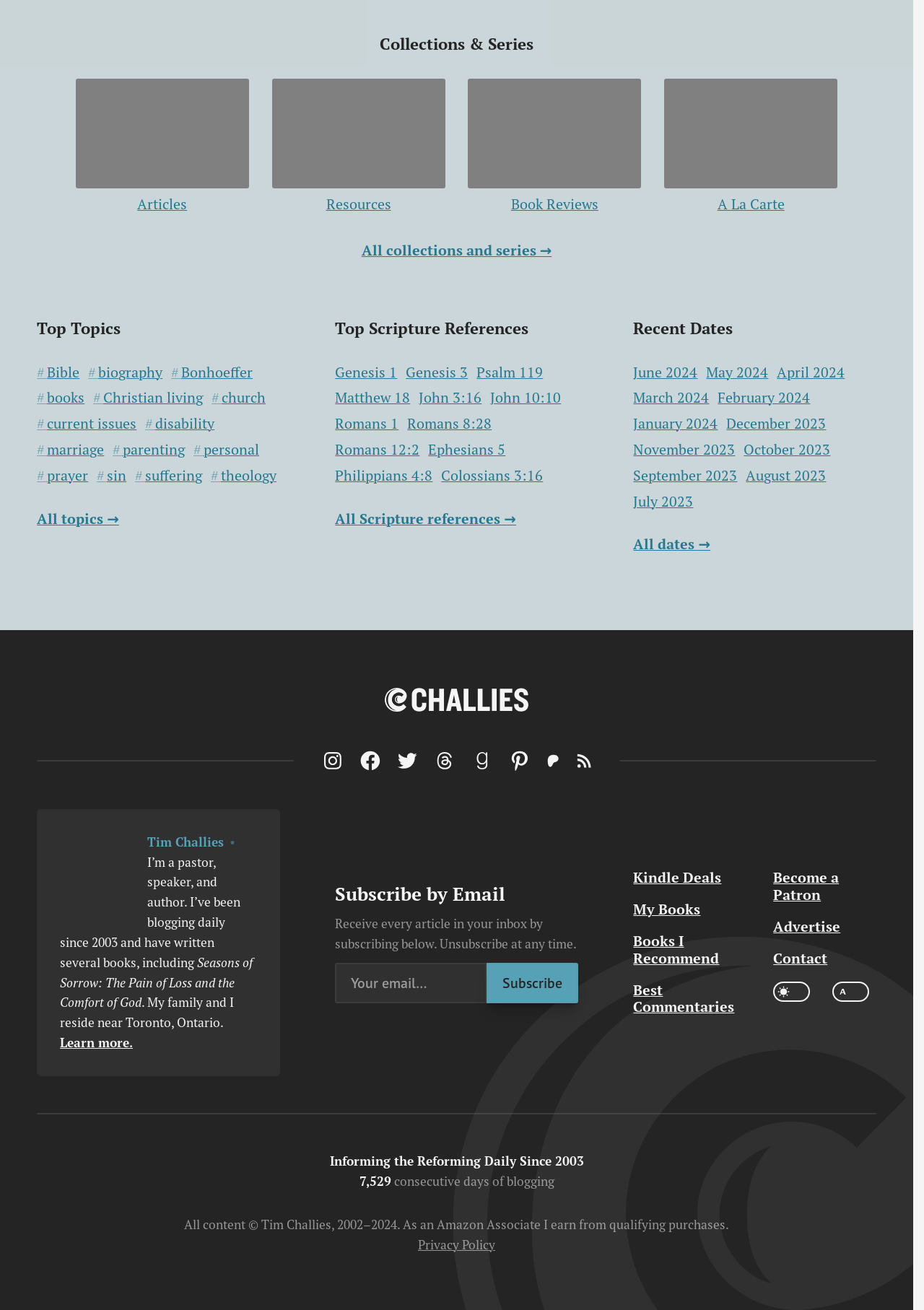What is the title of one of the books written by the author?
Please provide a single word or phrase in response based on the screenshot.

Seasons of Sorrow